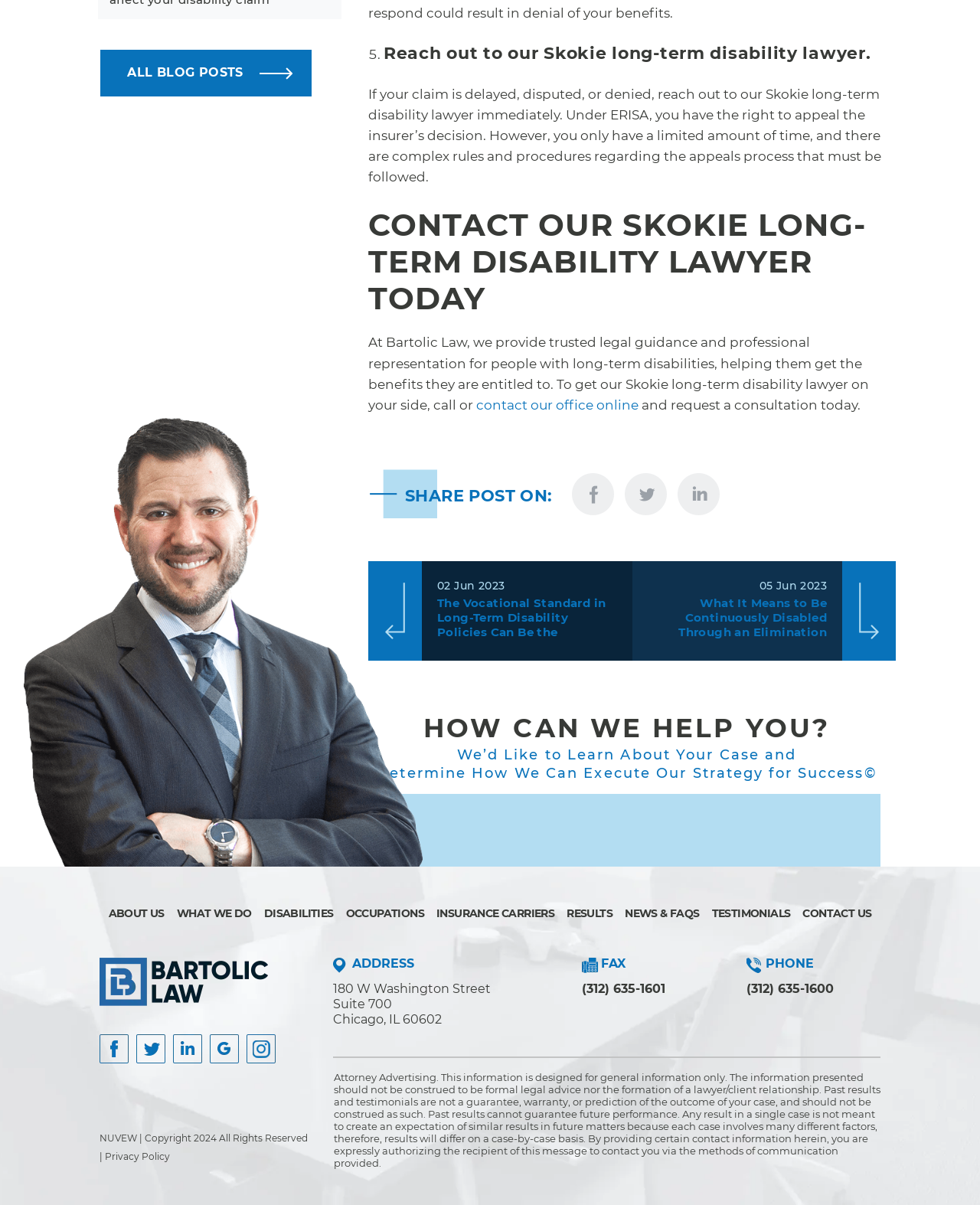Identify the bounding box coordinates of the clickable region required to complete the instruction: "Contact our Skokie long-term disability lawyer today". The coordinates should be given as four float numbers within the range of 0 and 1, i.e., [left, top, right, bottom].

[0.376, 0.172, 0.914, 0.263]